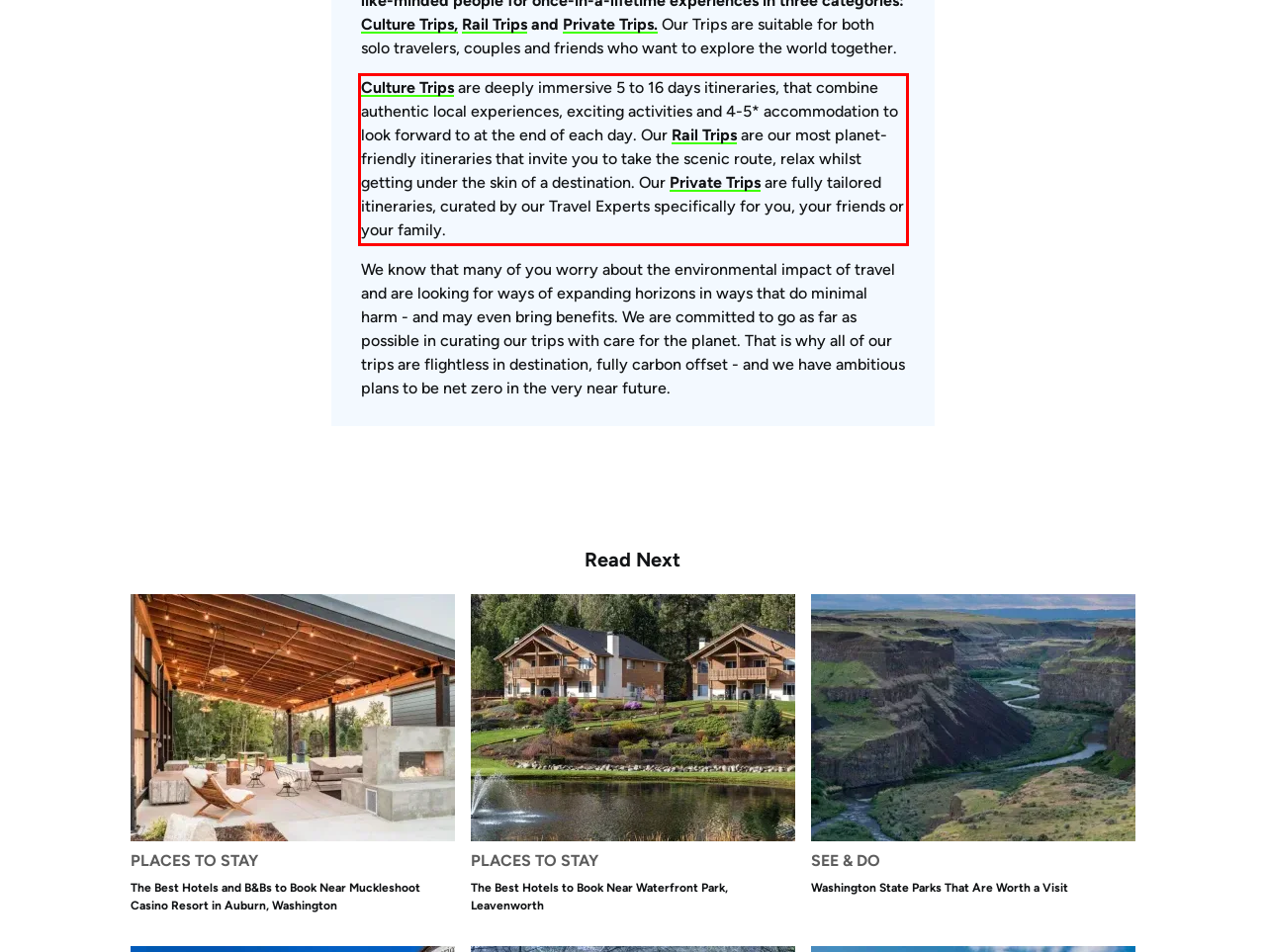From the provided screenshot, extract the text content that is enclosed within the red bounding box.

Culture Trips are deeply immersive 5 to 16 days itineraries, that combine authentic local experiences, exciting activities and 4-5* accommodation to look forward to at the end of each day. Our Rail Trips are our most planet-friendly itineraries that invite you to take the scenic route, relax whilst getting under the skin of a destination. Our Private Trips are fully tailored itineraries, curated by our Travel Experts specifically for you, your friends or your family.